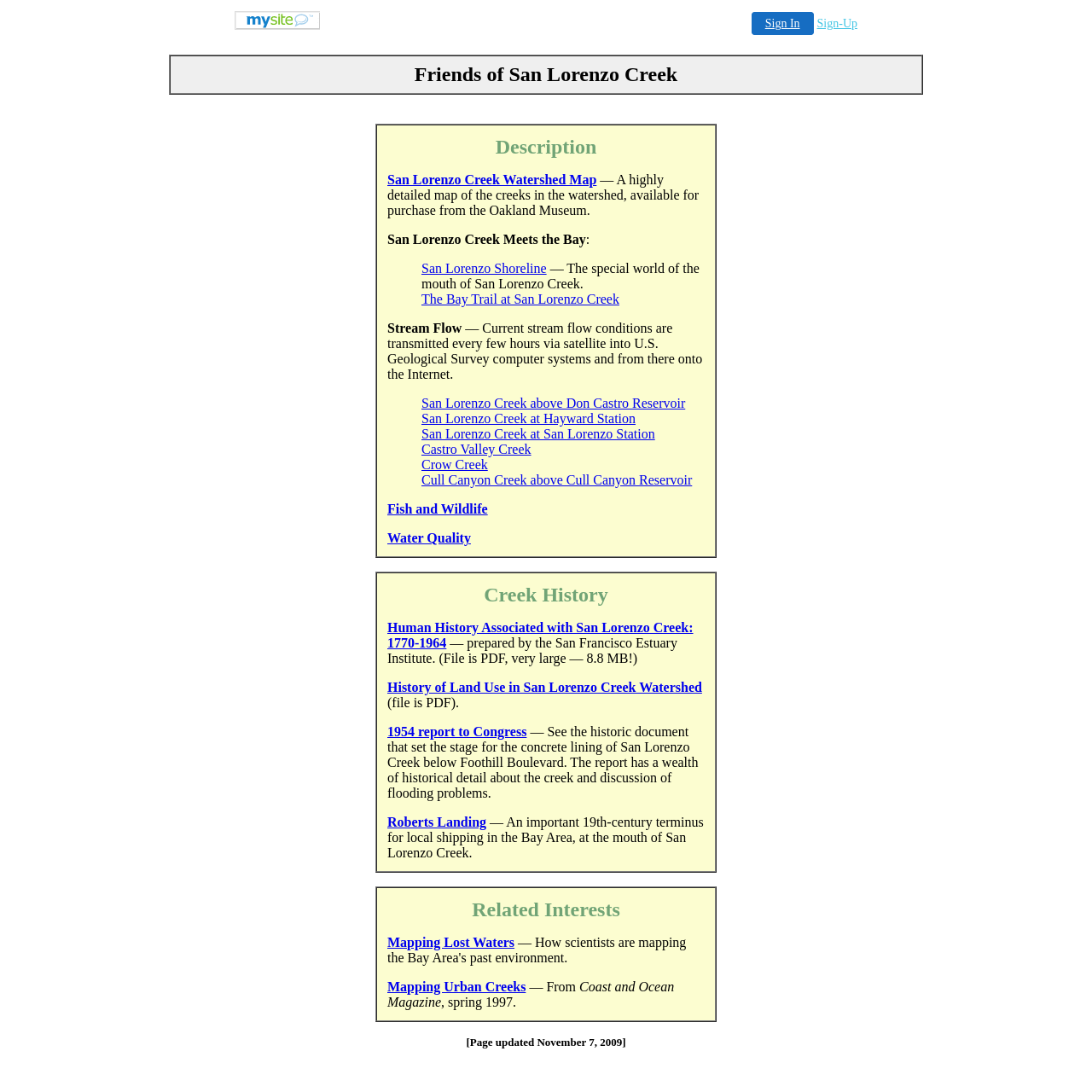When was the webpage last updated?
Give a one-word or short phrase answer based on the image.

November 7, 2009